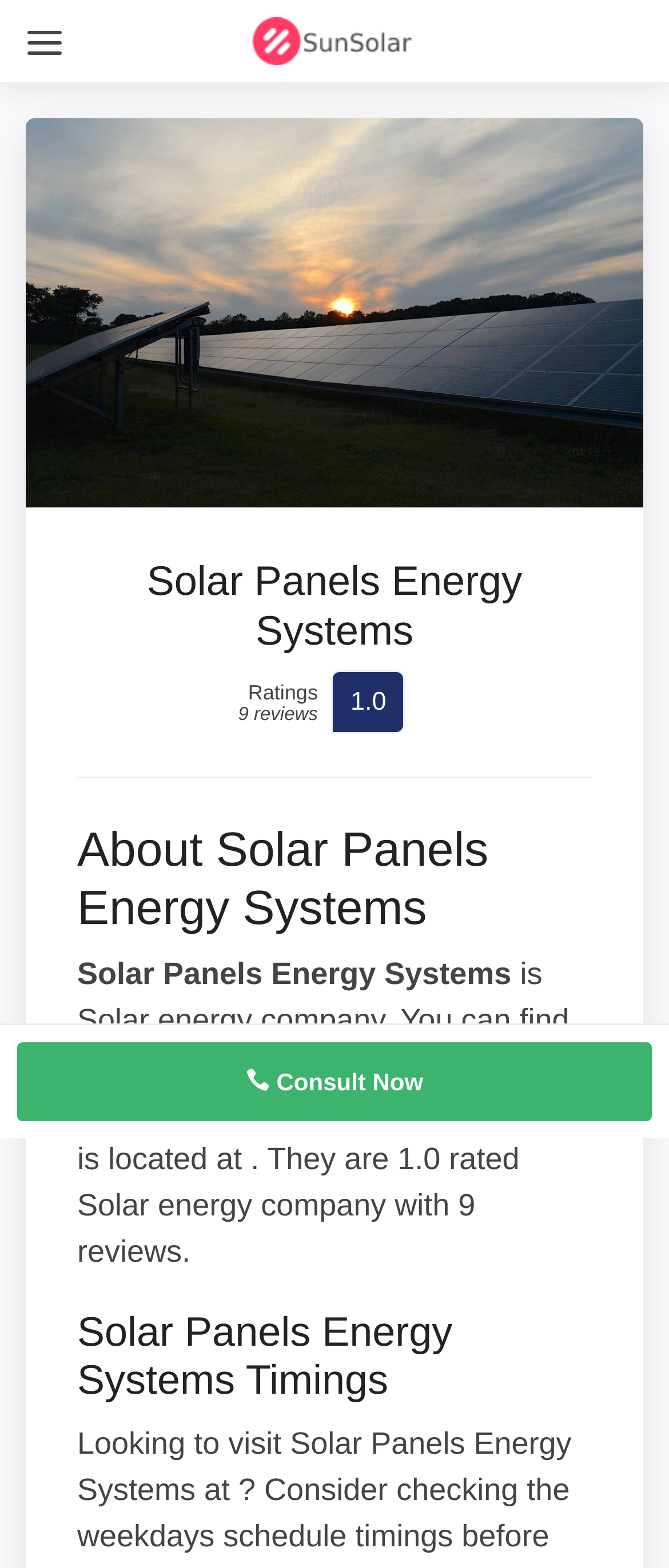Using the description: "228", identify the bounding box of the corresponding UI element in the screenshot.

None